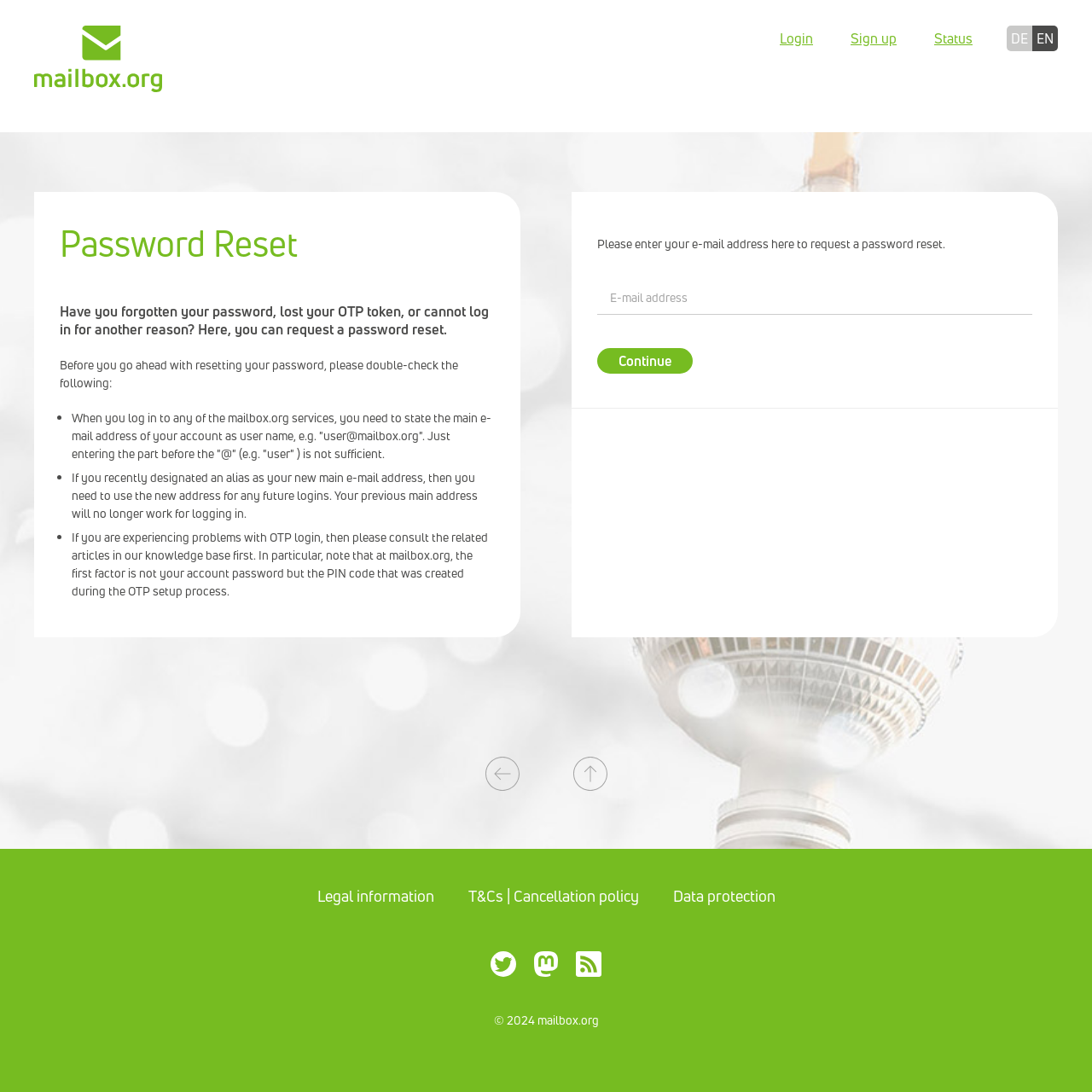Answer the question with a single word or phrase: 
What is the purpose of this webpage?

Reset password